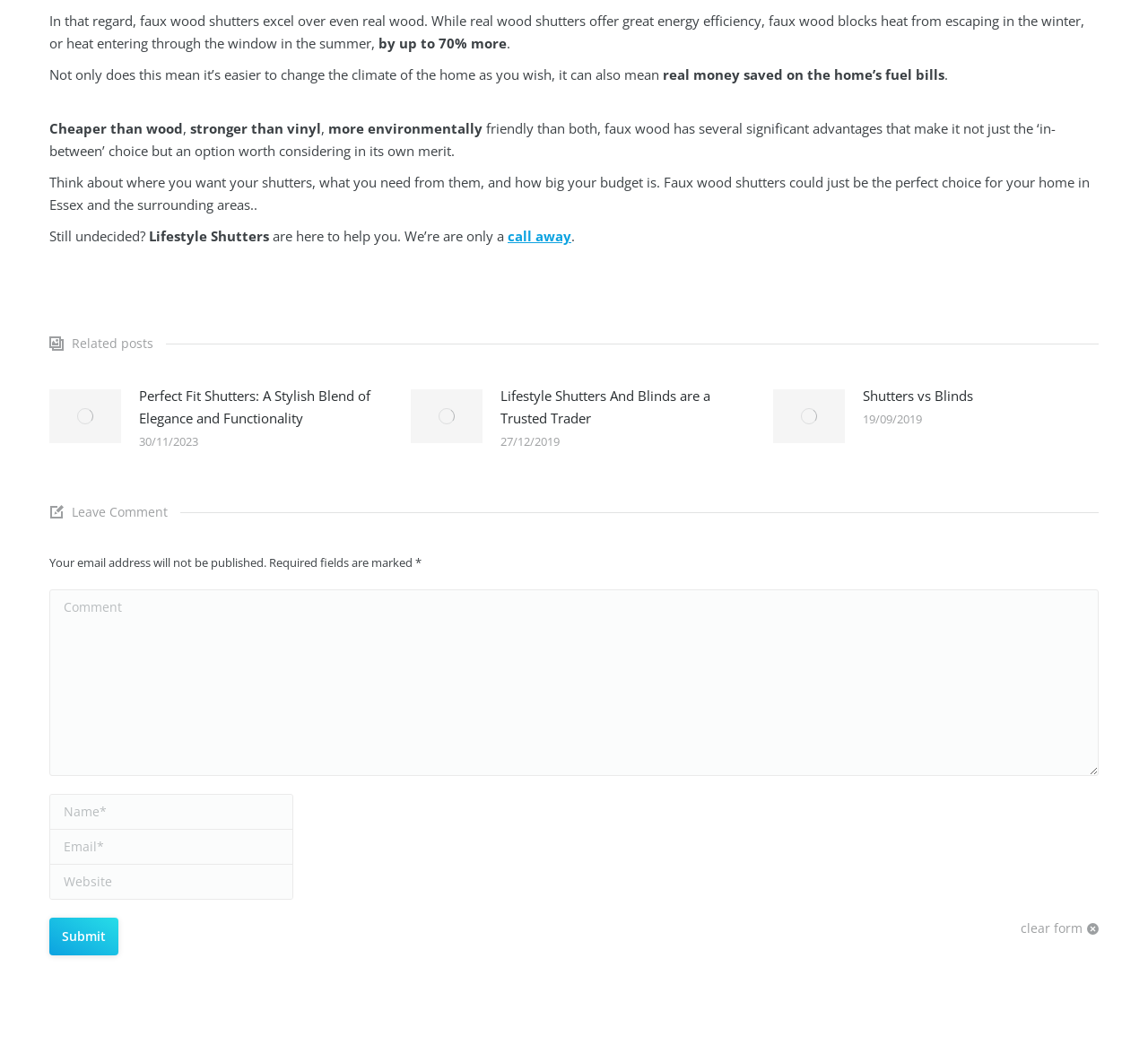Please provide the bounding box coordinates in the format (top-left x, top-left y, bottom-right x, bottom-right y). Remember, all values are floating point numbers between 0 and 1. What is the bounding box coordinate of the region described as: parent_node: Comment name="comment" placeholder="Comment"

[0.043, 0.555, 0.957, 0.73]